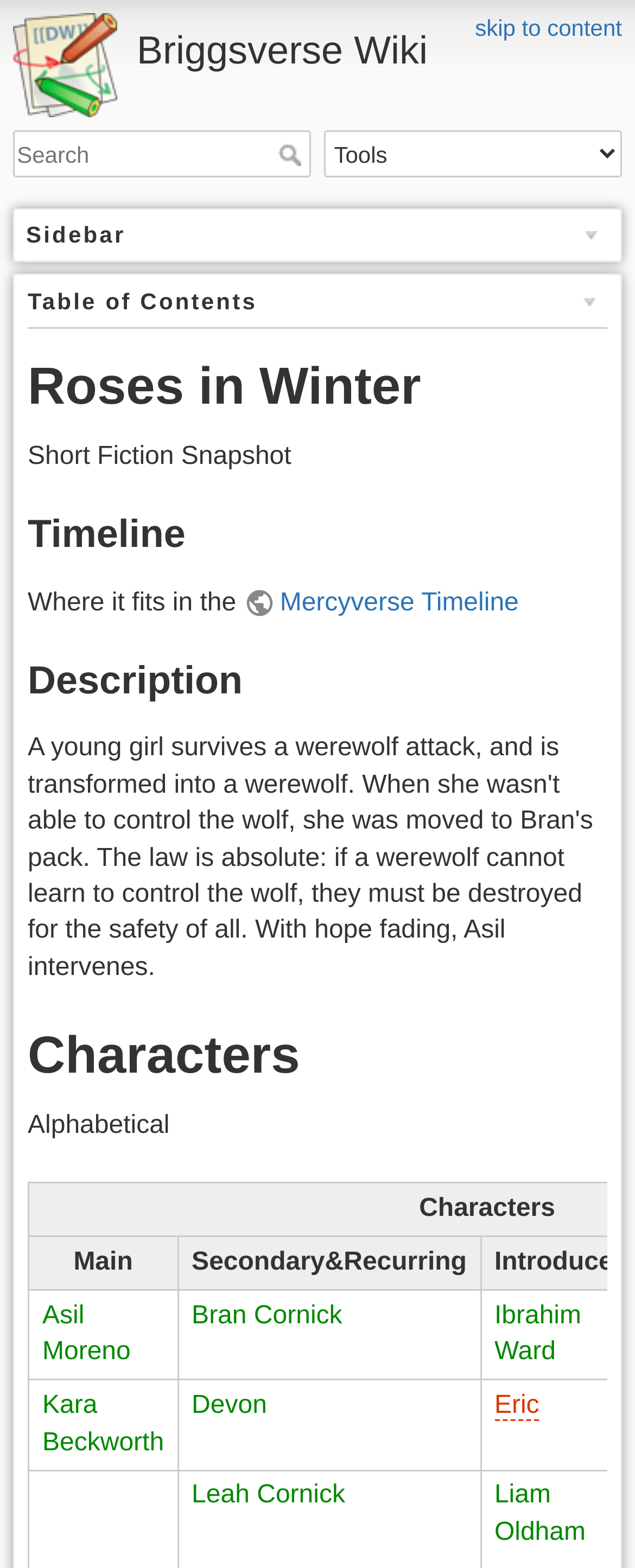What is the name of the wiki?
Relying on the image, give a concise answer in one word or a brief phrase.

Briggsverse Wiki